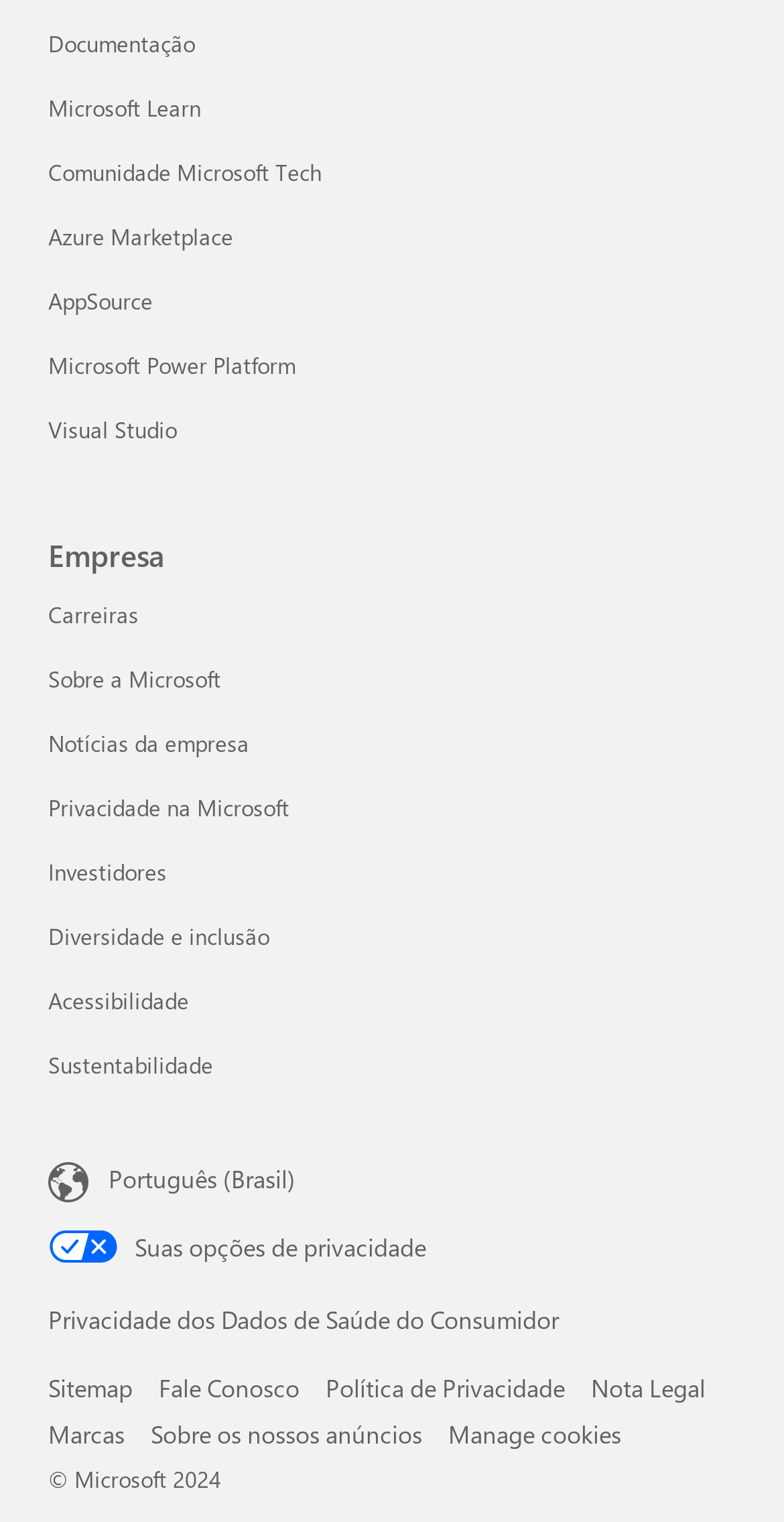Identify the bounding box coordinates of the region that needs to be clicked to carry out this instruction: "Access developer documentation". Provide these coordinates as four float numbers ranging from 0 to 1, i.e., [left, top, right, bottom].

[0.062, 0.018, 0.249, 0.038]